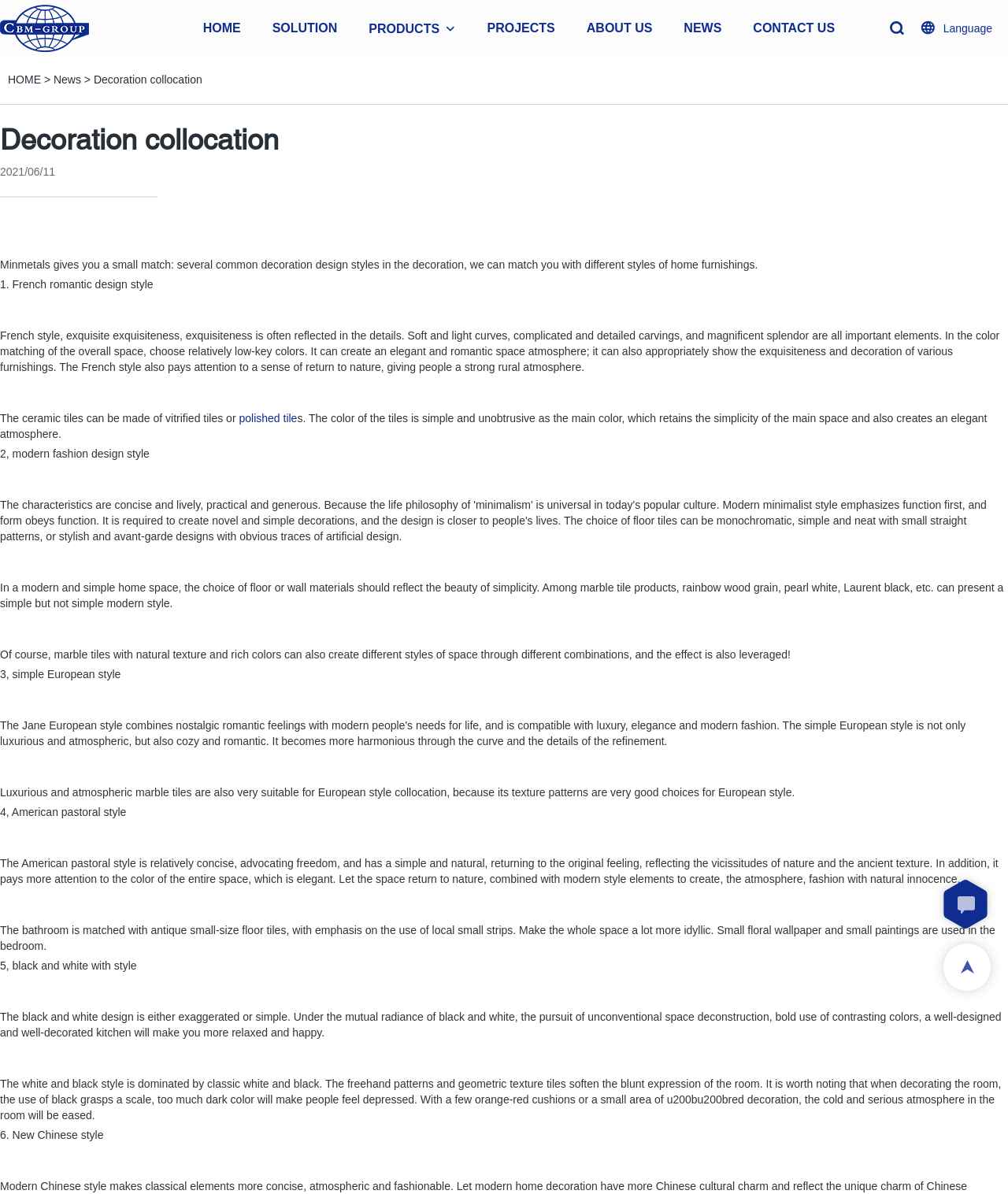Look at the image and answer the question in detail:
How many decoration design styles are introduced?

There are 6 decoration design styles introduced in the webpage, which are French romantic design style, modern fashion design style, simple European style, American pastoral style, black and white with style, and New Chinese style.